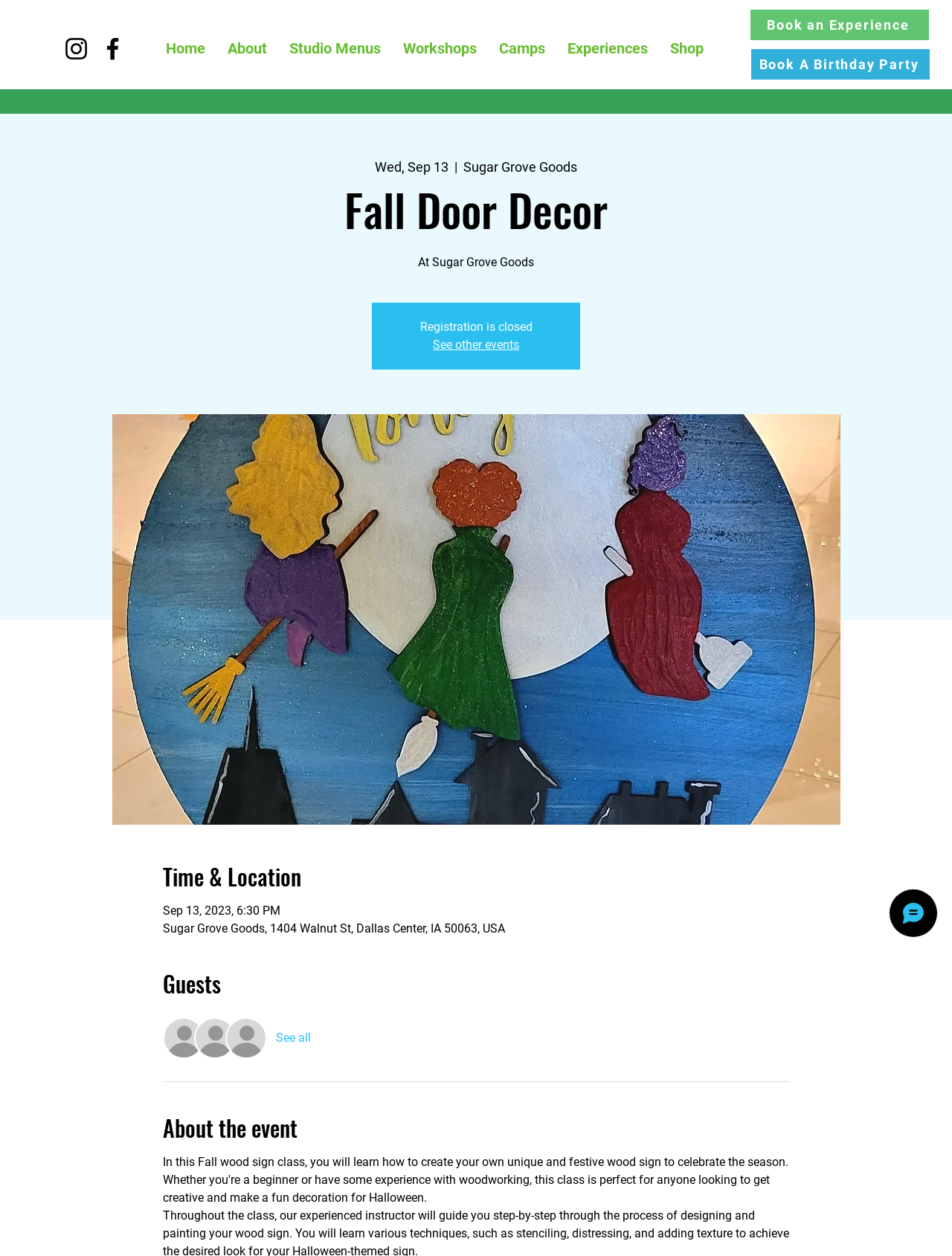Refer to the image and provide an in-depth answer to the question: 
Is the event registration open?

I found the answer by looking at the static text element with the text 'Registration is closed', which indicates that the event registration is not open.